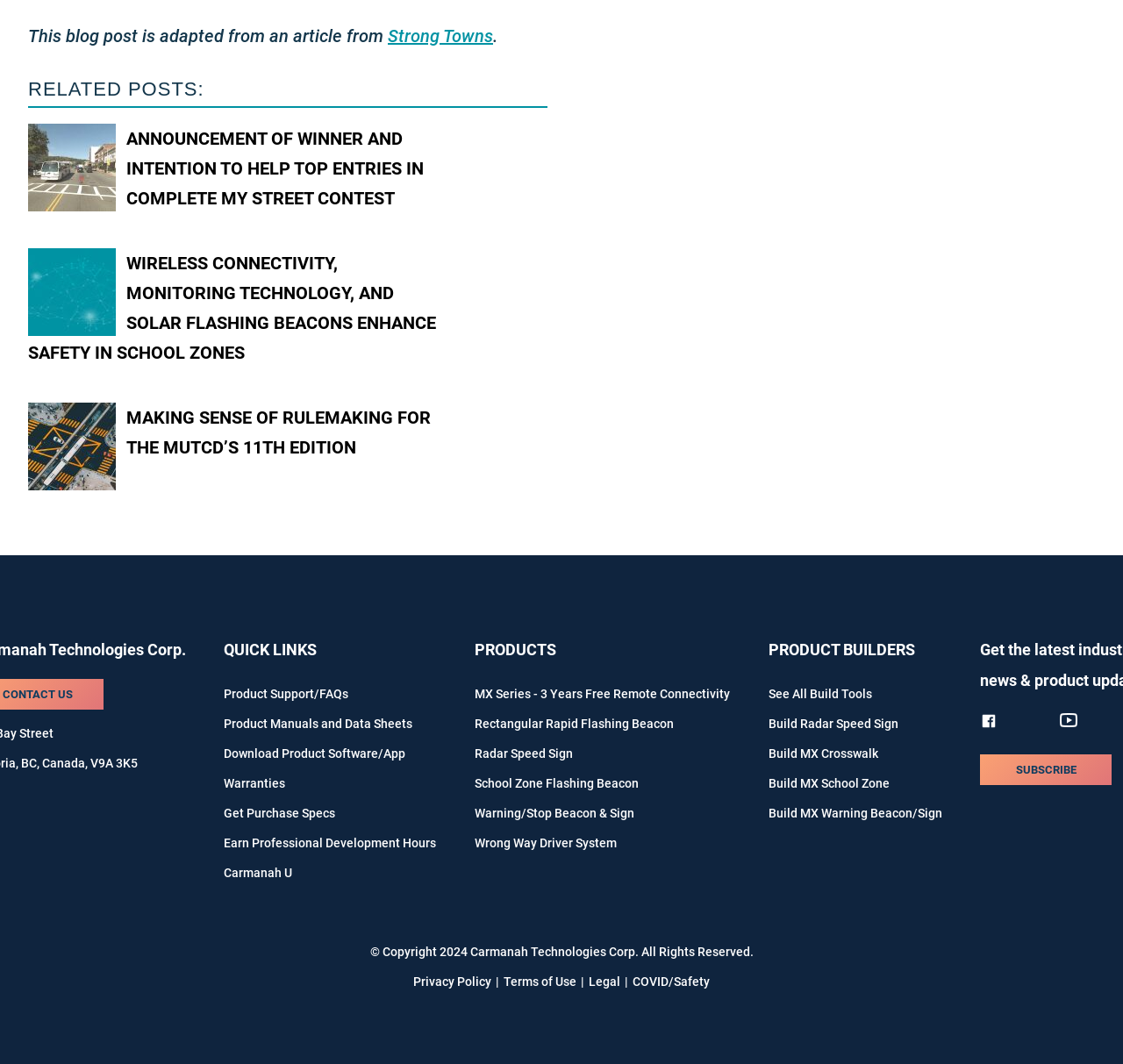What is the title of the first related post?
Use the image to answer the question with a single word or phrase.

Announcement of Winner and Intention to Help Top Entries in Complete My Street Contest